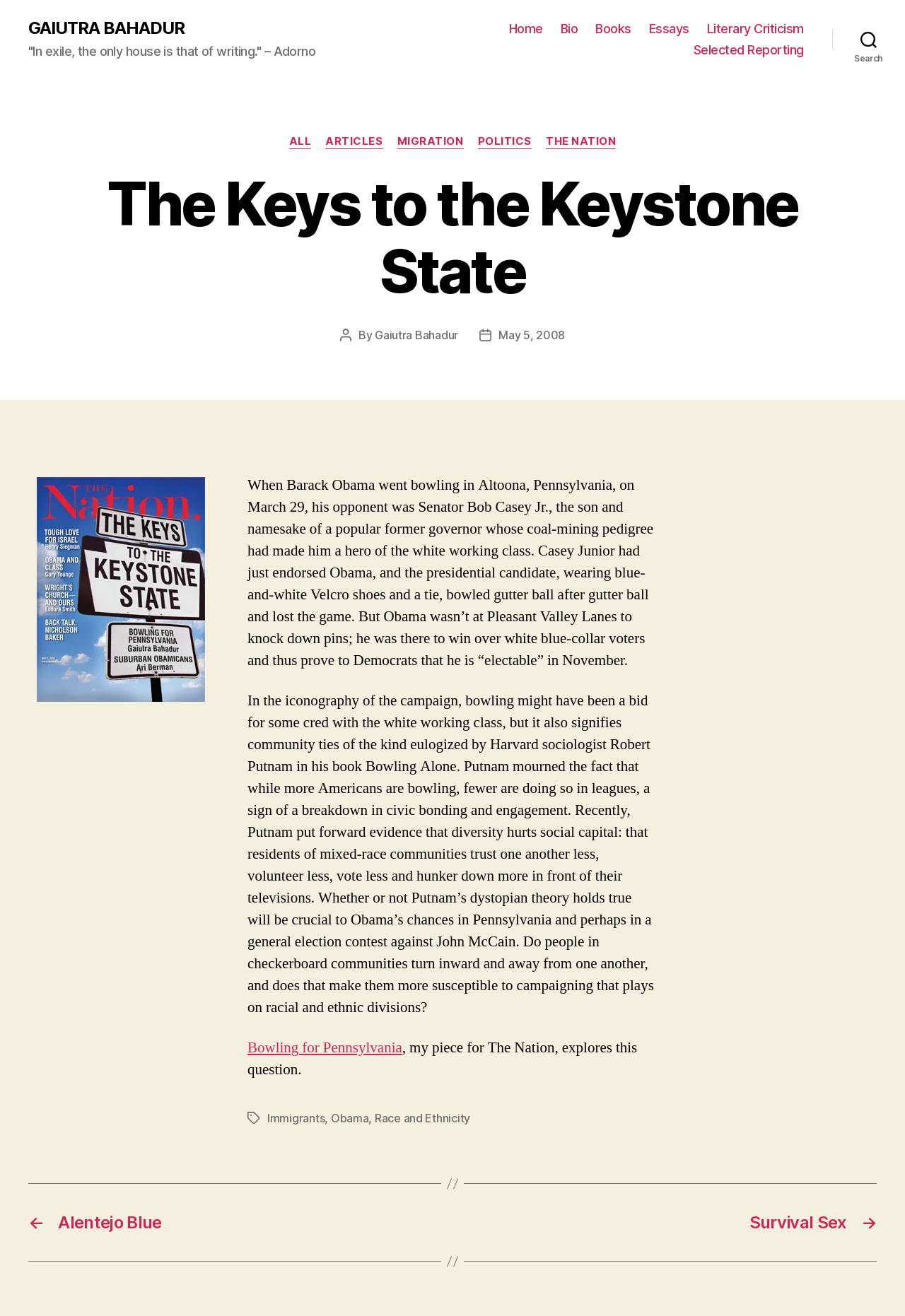From the screenshot, find the bounding box of the UI element matching this description: "Bio". Supply the bounding box coordinates in the form [left, top, right, bottom], each a float between 0 and 1.

[0.619, 0.016, 0.639, 0.028]